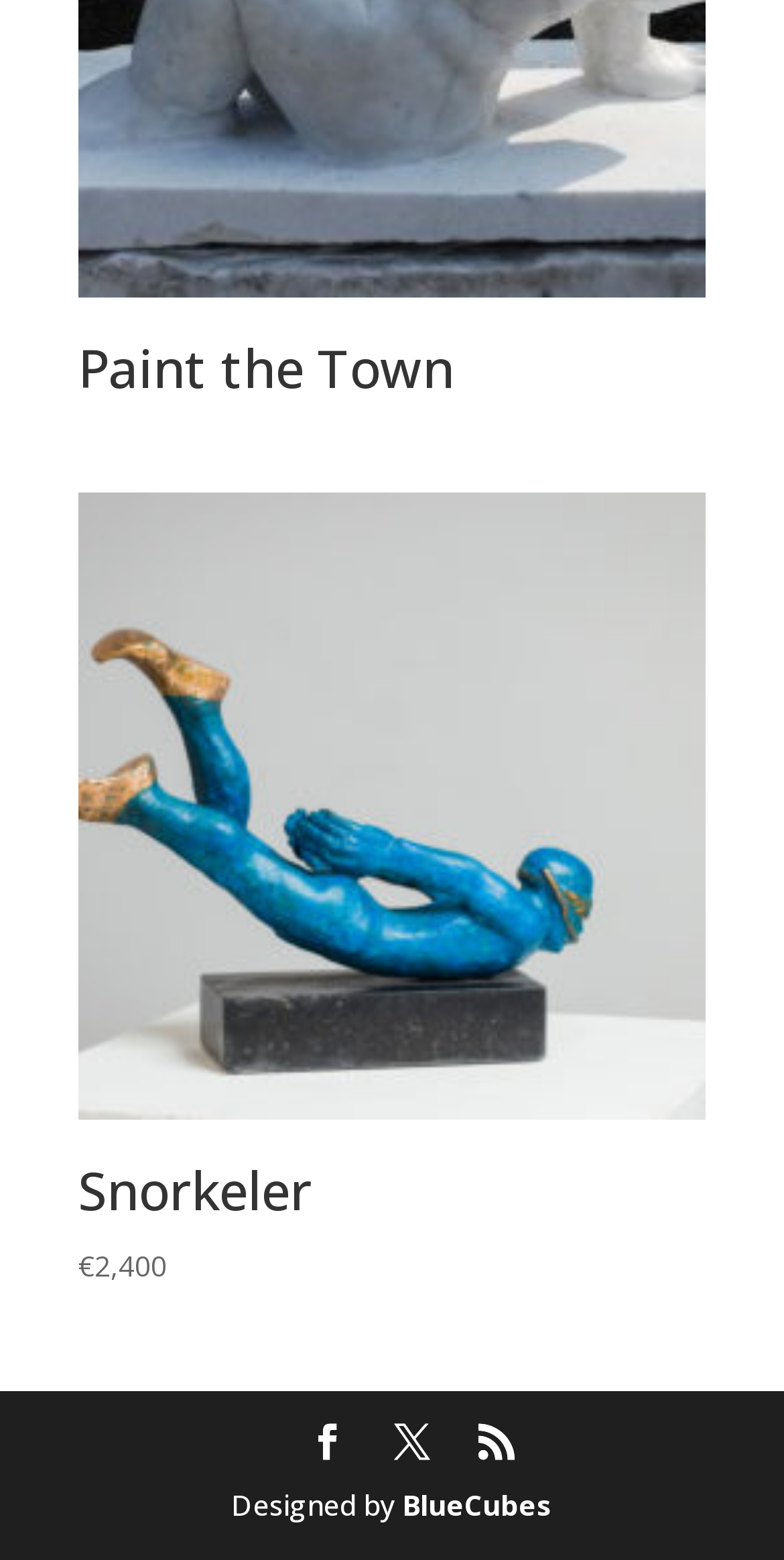What is the theme of the webpage?
Look at the screenshot and give a one-word or phrase answer.

Paint the Town